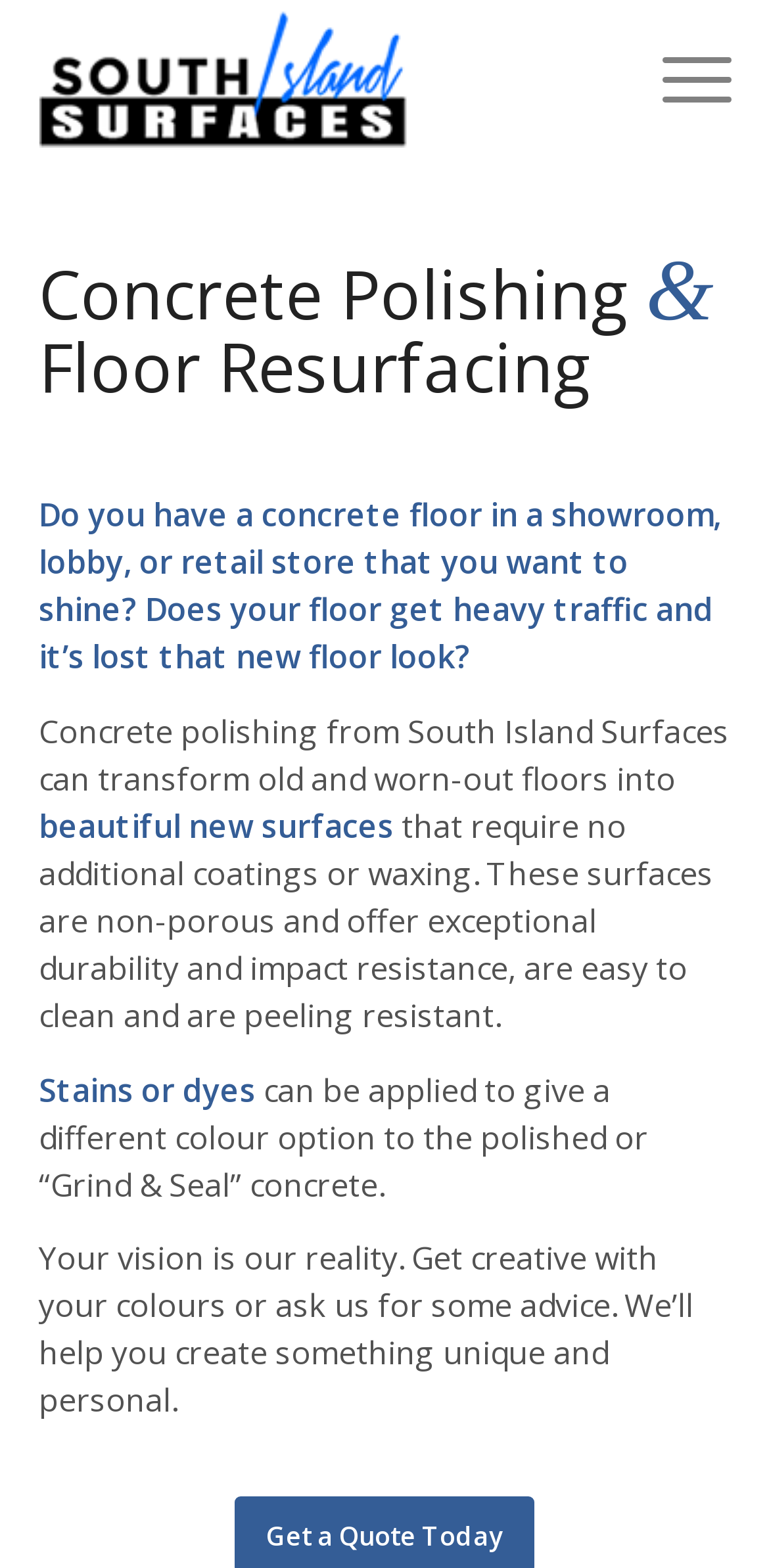Determine the bounding box coordinates for the HTML element described here: "beautiful new surfaces".

[0.05, 0.513, 0.512, 0.541]